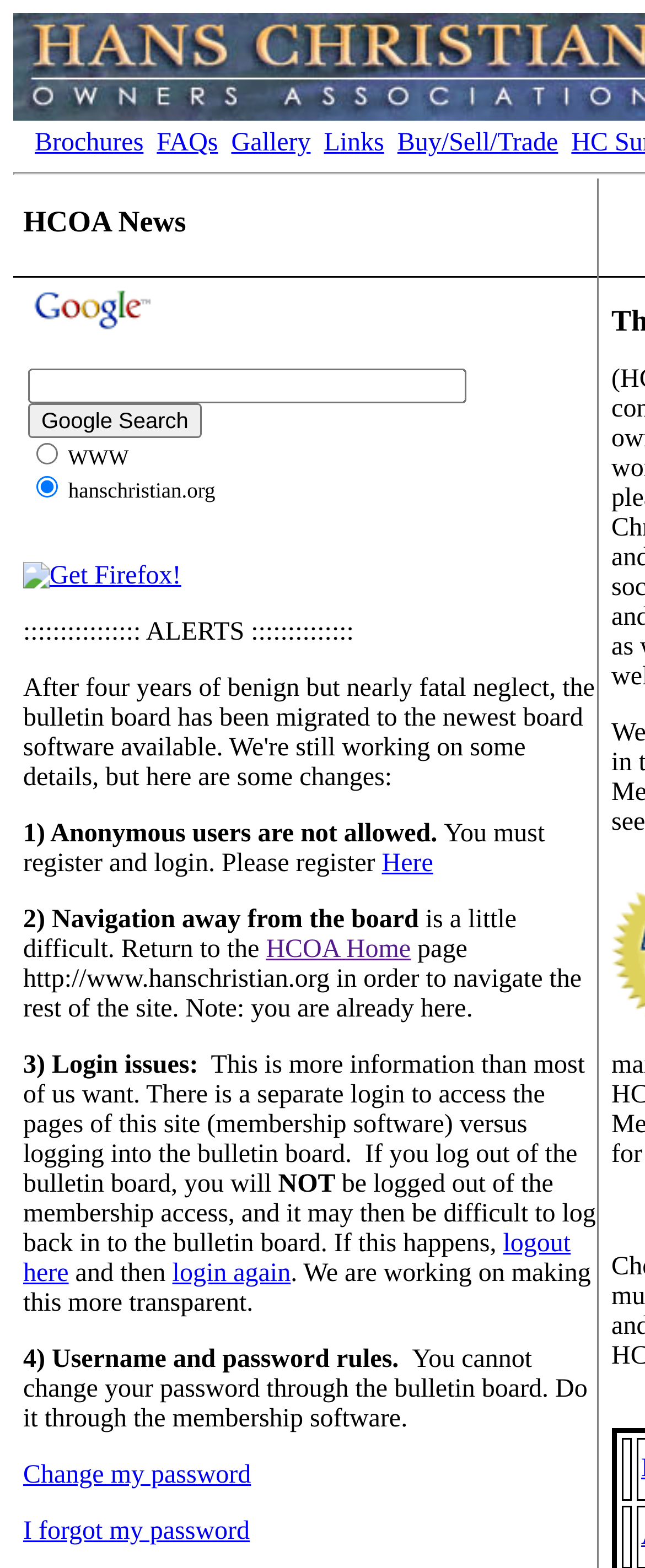Find the bounding box coordinates for the area that should be clicked to accomplish the instruction: "Click on Brochures".

[0.054, 0.082, 0.223, 0.1]